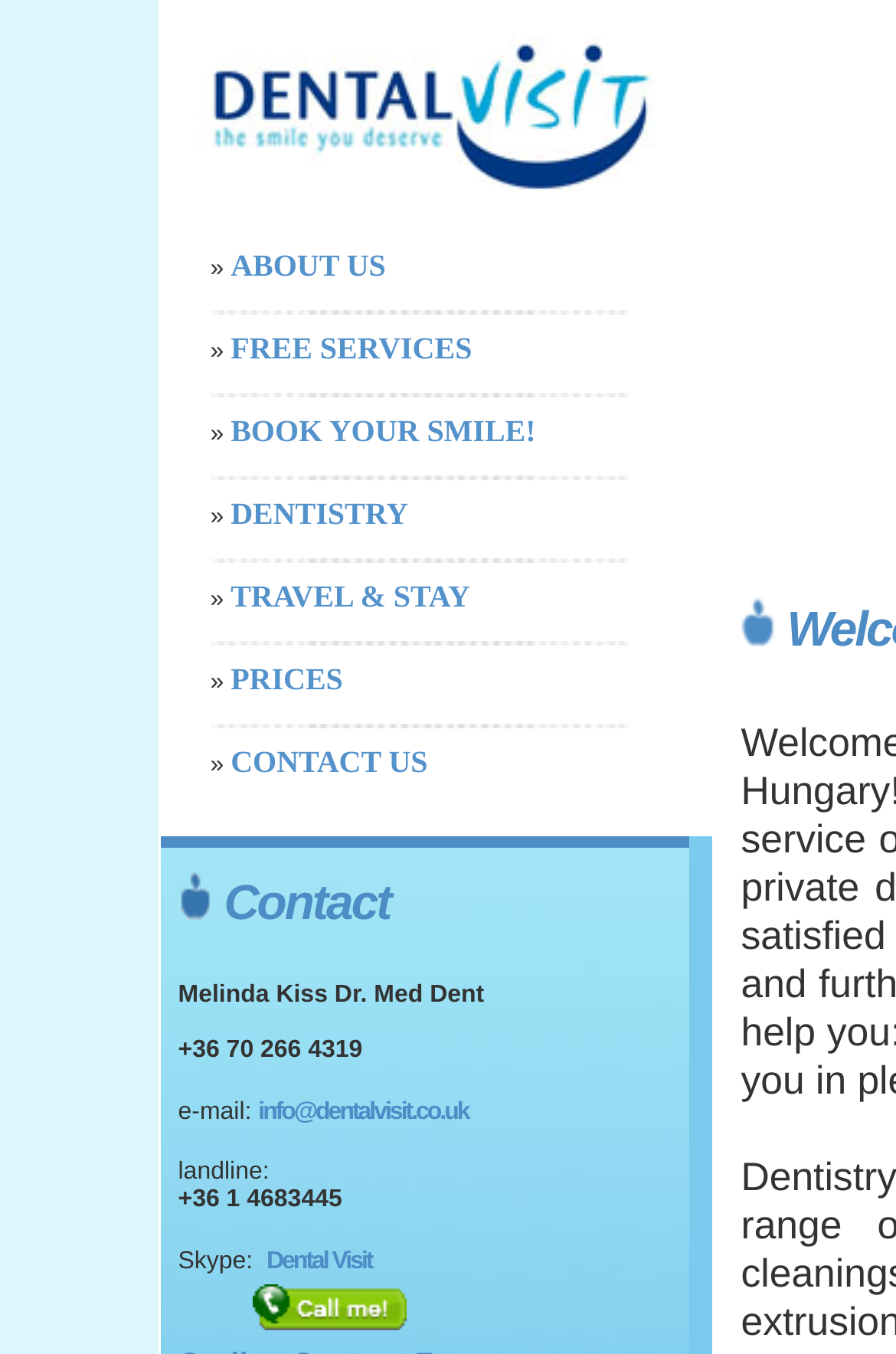What is the benefit of choosing this dental clinic?
Using the image as a reference, answer the question with a short word or phrase.

Save up to 70% on dental costs